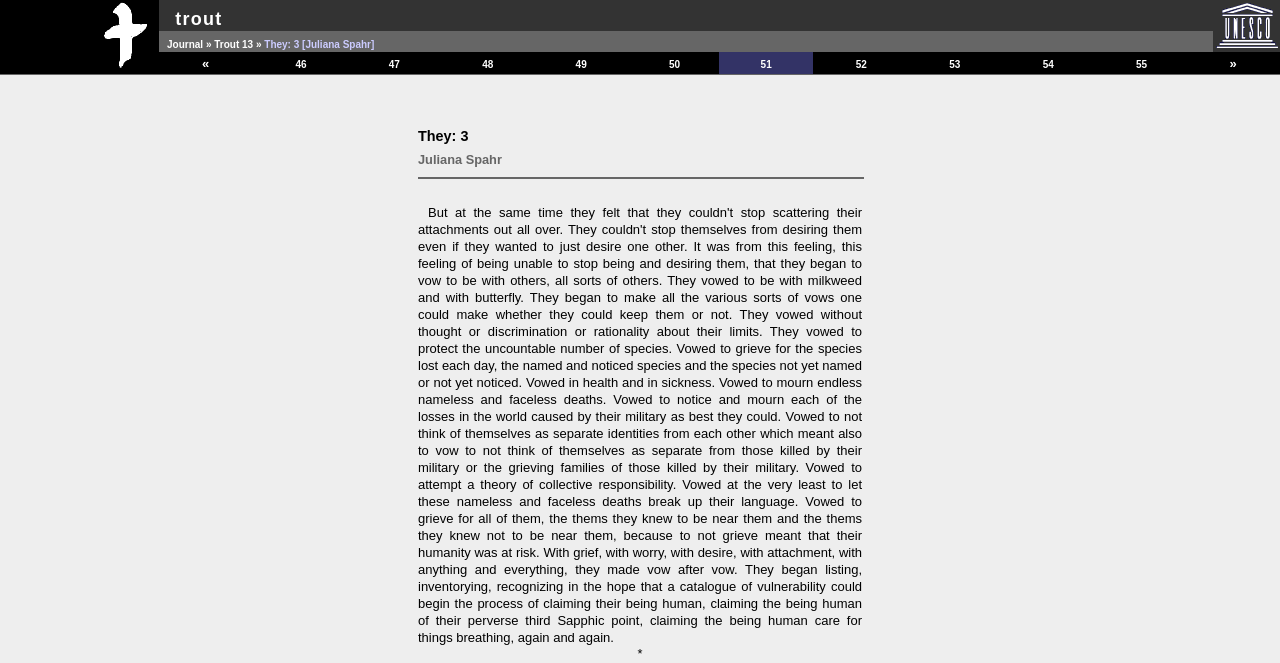Find the bounding box coordinates of the element to click in order to complete this instruction: "View They: 3". The bounding box coordinates must be four float numbers between 0 and 1, denoted as [left, top, right, bottom].

[0.327, 0.193, 0.673, 0.217]